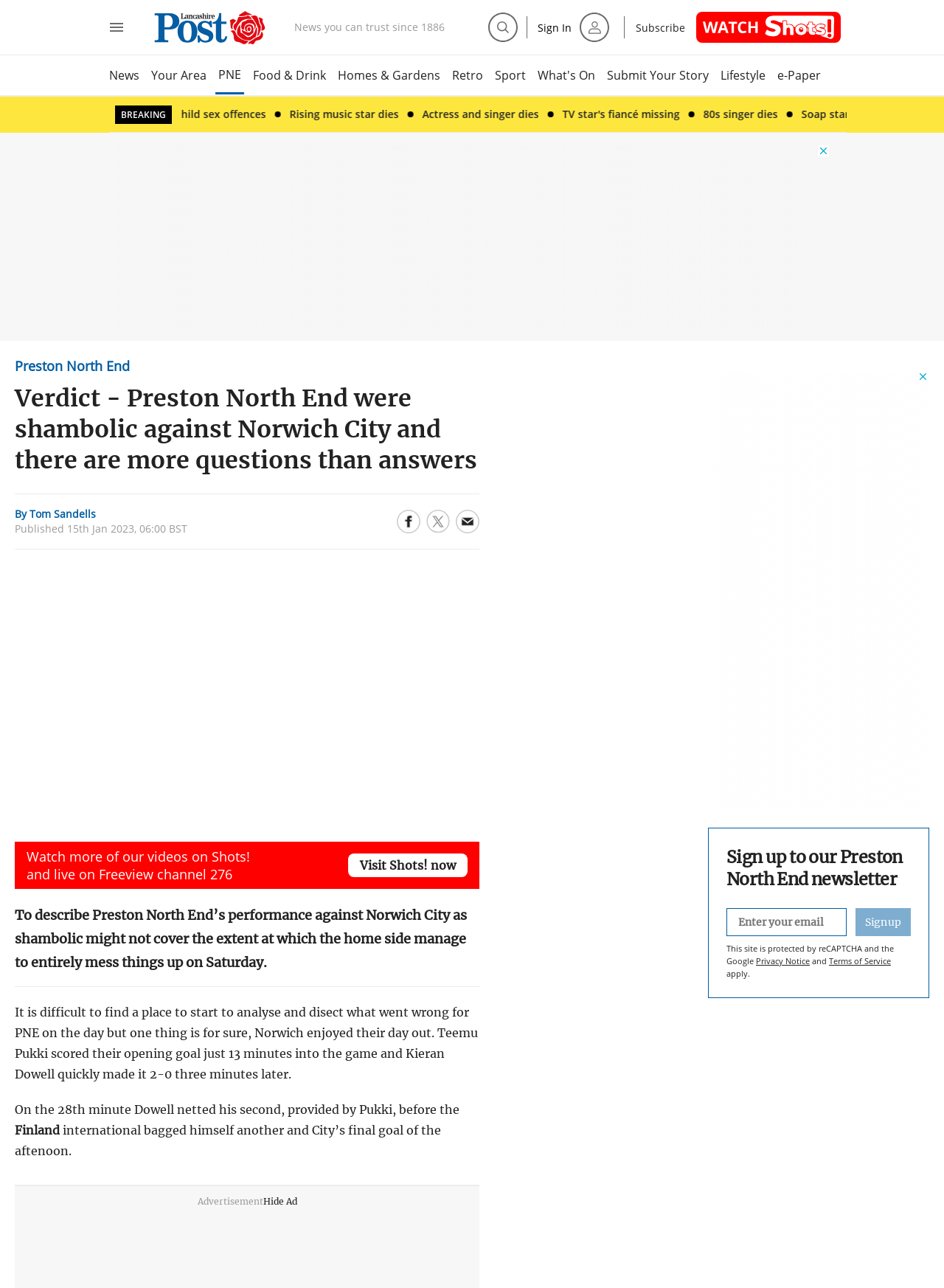Find the bounding box coordinates of the area that needs to be clicked in order to achieve the following instruction: "Search". The coordinates should be specified as four float numbers between 0 and 1, i.e., [left, top, right, bottom].

[0.517, 0.009, 0.548, 0.033]